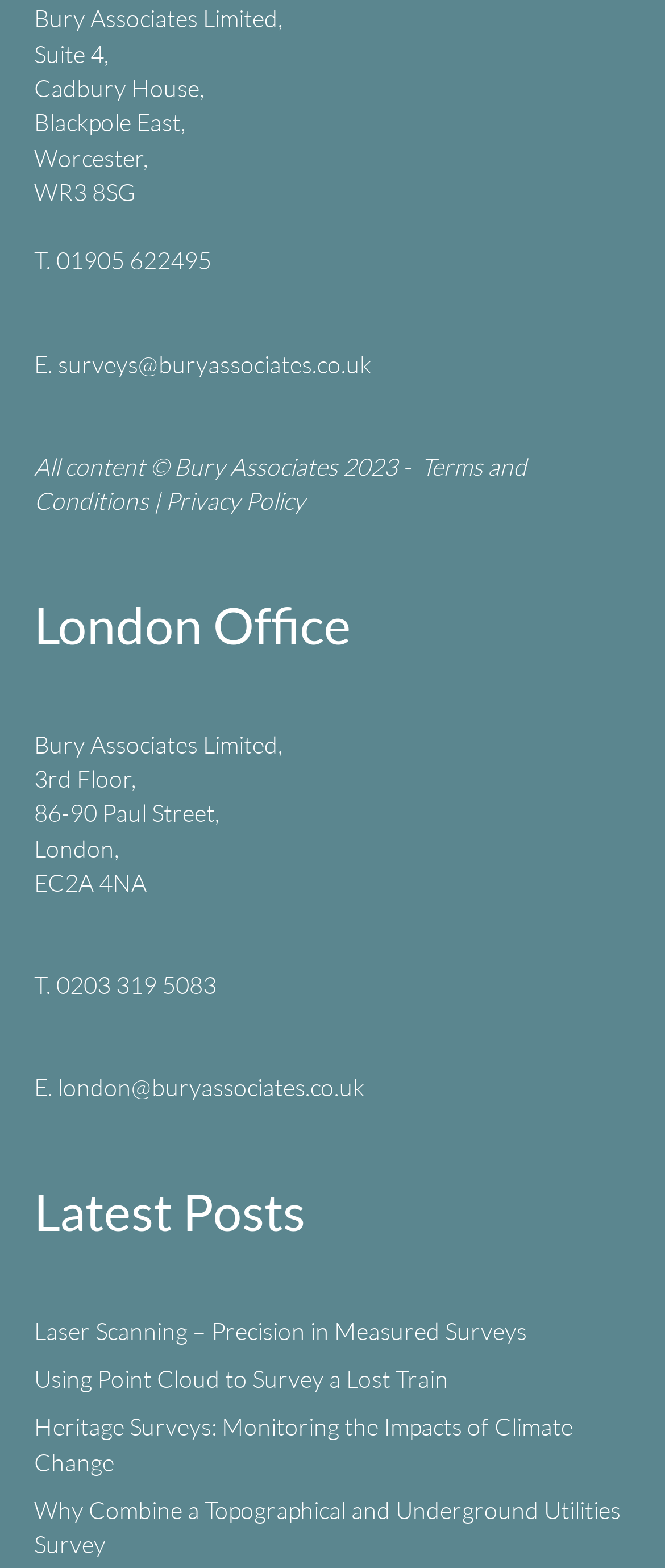What is the postcode for the Worcester office?
Offer a detailed and full explanation in response to the question.

The postcode for the Worcester office can be found in the address section, which is located at the top of the webpage. The postcode is listed as 'WR3 8SG'.